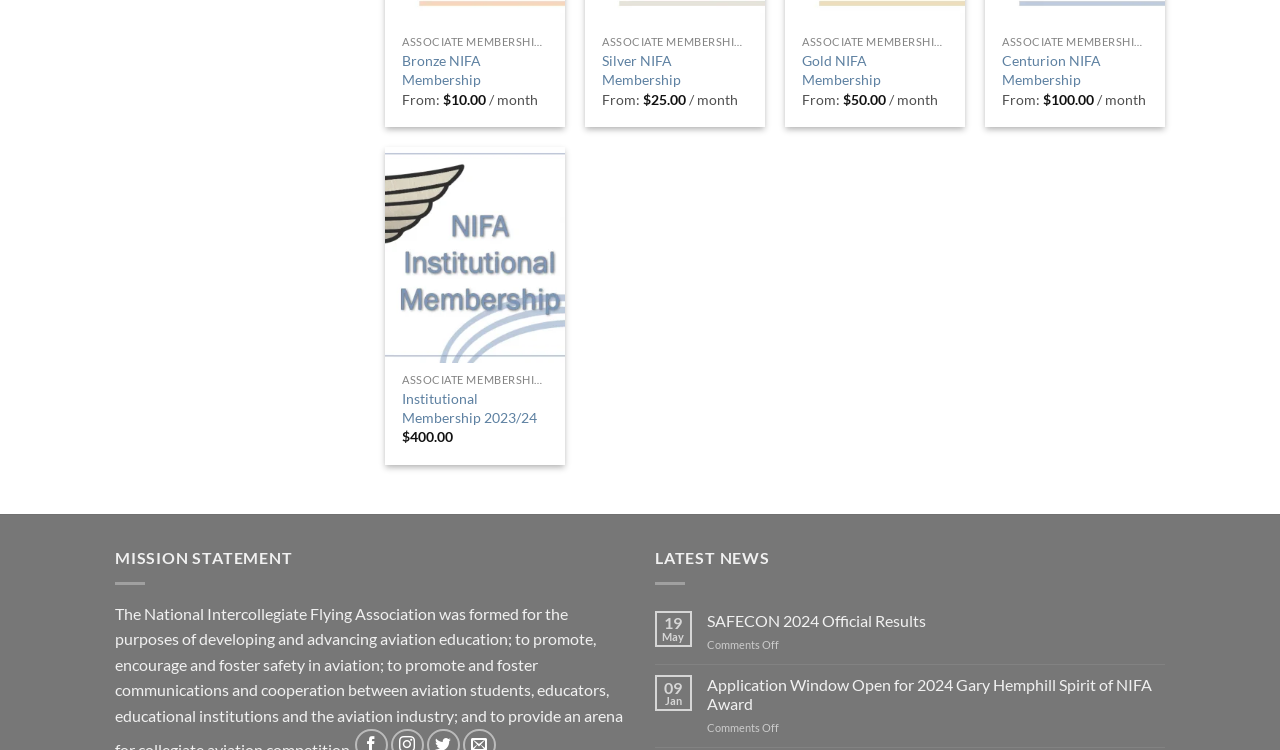Based on the element description SAFECON 2024 Official Results, identify the bounding box coordinates for the UI element. The coordinates should be in the format (top-left x, top-left y, bottom-right x, bottom-right y) and within the 0 to 1 range.

[0.552, 0.814, 0.91, 0.84]